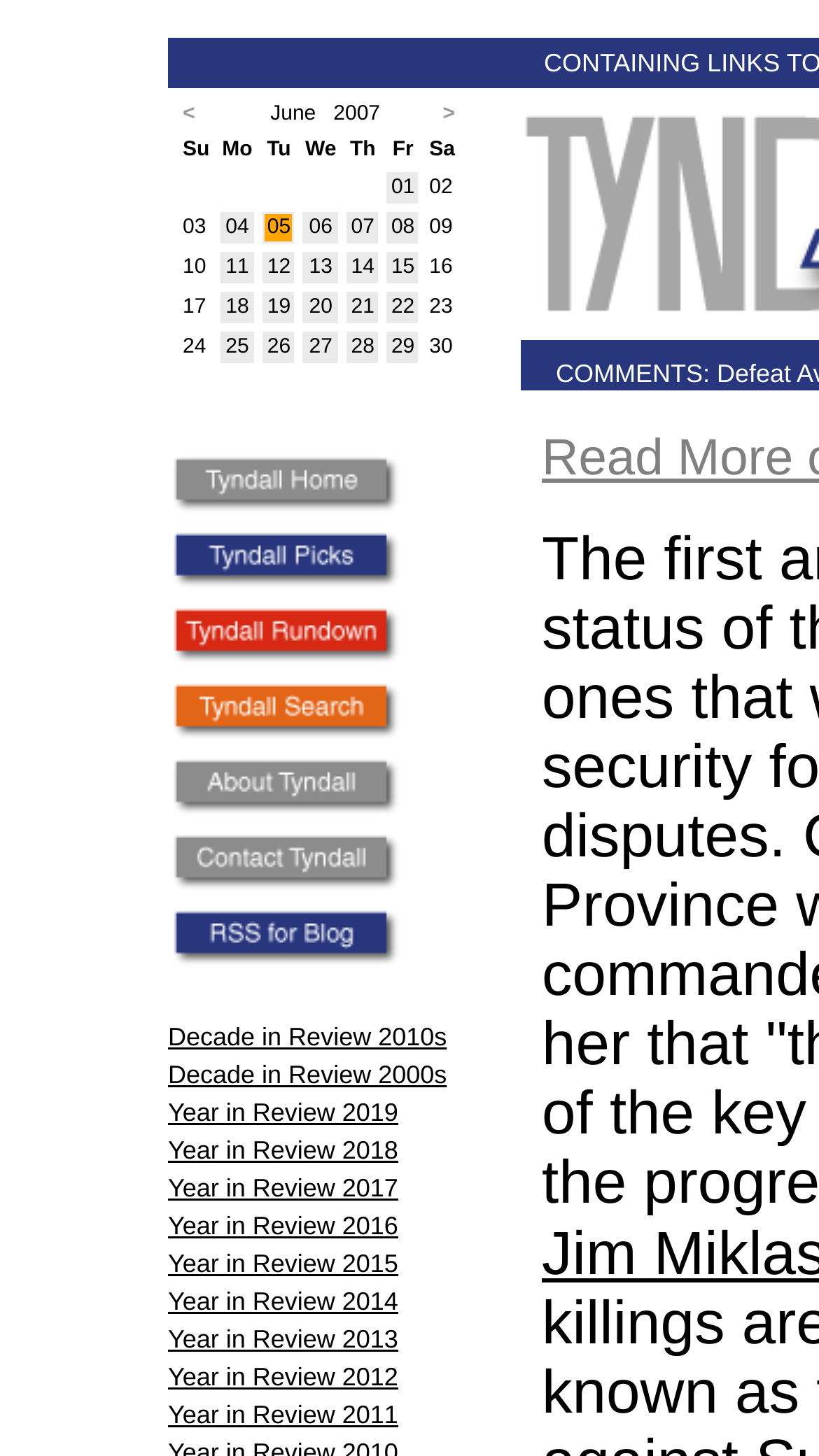What is the purpose of the links in the table?
Using the information from the image, provide a comprehensive answer to the question.

The links in the table, such as '01', '02', etc., are likely links to news articles or summaries for each day of the month.